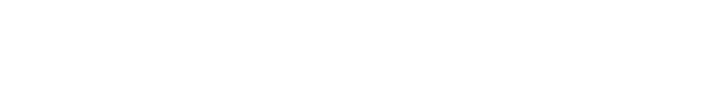Using the details from the image, please elaborate on the following question: What is the theme of the article?

The advertisement is positioned within an article, and the title of the article is mentioned as 'Denver’s 5 Most Stylish Sushi Spots', which suggests that the theme of the article is about the top sushi spots in Denver.